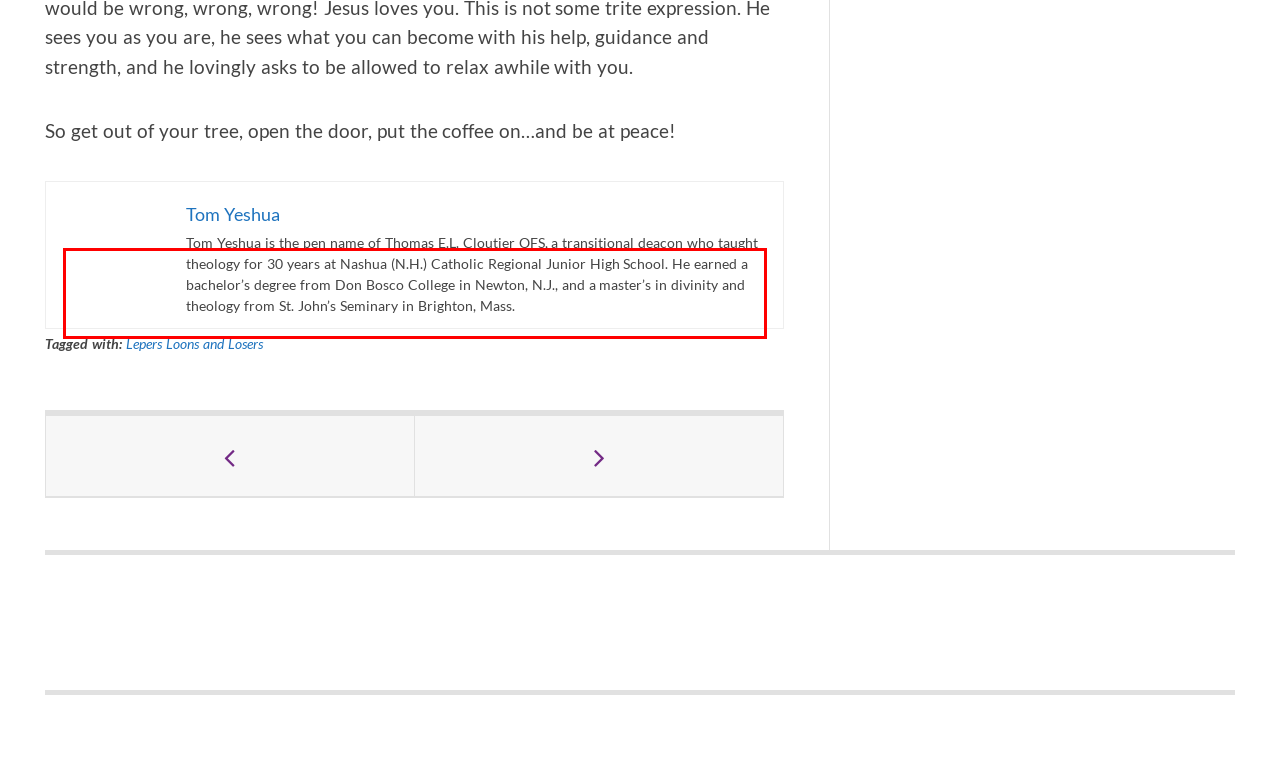Please perform OCR on the text within the red rectangle in the webpage screenshot and return the text content.

Tom Yeshua is the pen name of Thomas E.L. Cloutier OFS, a transitional deacon who taught theology for 30 years at Nashua (N.H.) Catholic Regional Junior High School. He earned a bachelor’s degree from Don Bosco College in Newton, N.J., and a master’s in divinity and theology from St. John’s Seminary in Brighton, Mass.